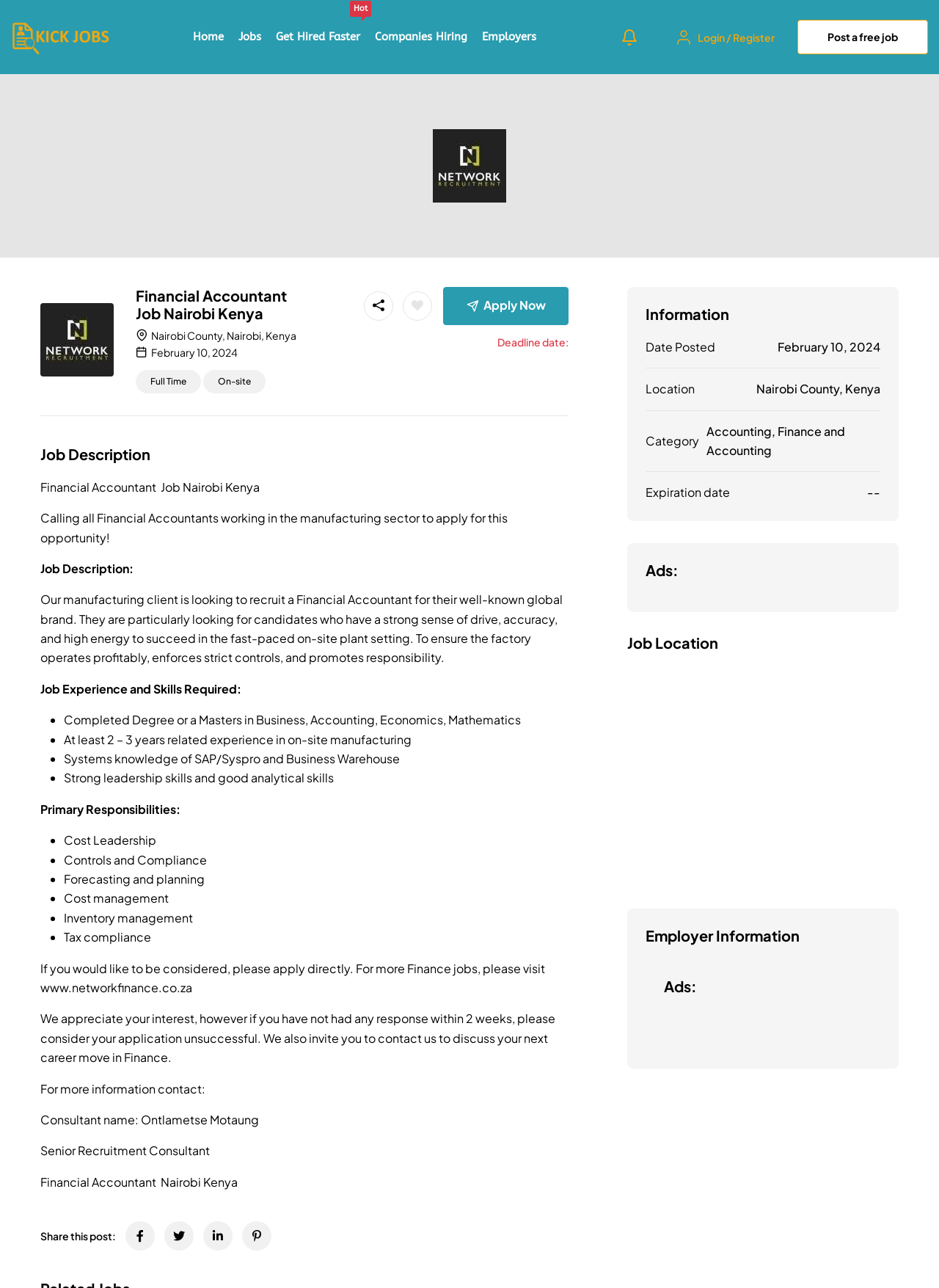Please identify the bounding box coordinates of the area that needs to be clicked to follow this instruction: "Apply for the 'Financial Accountant Job Nairobi Kenya'".

[0.472, 0.223, 0.605, 0.252]